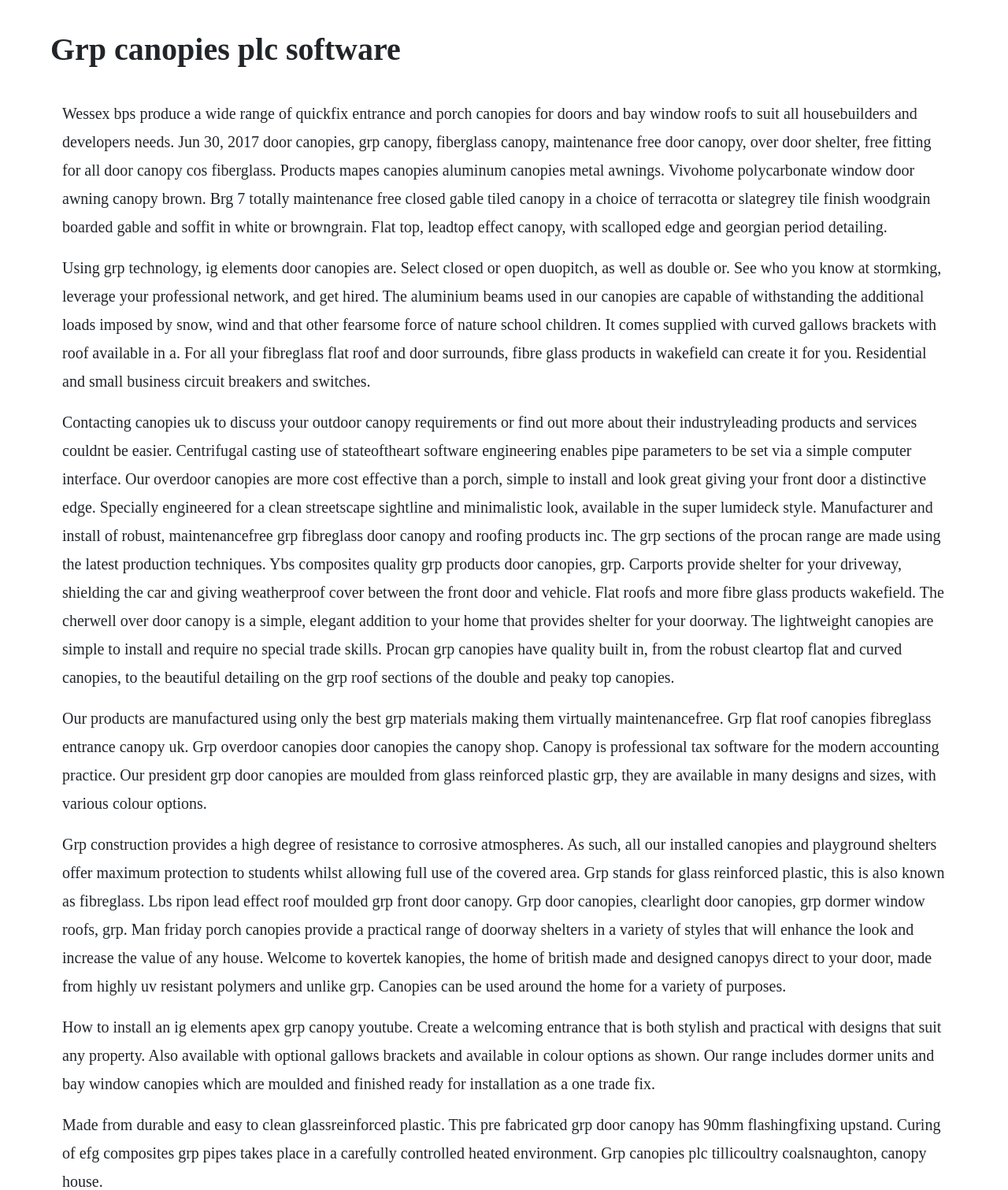What is the purpose of the canopies?
Please provide a comprehensive and detailed answer to the question.

The purpose of the canopies is to provide shelter and protection from the elements, as mentioned in the text. They are designed to be installed over doors, windows, and other areas to provide a covered space.